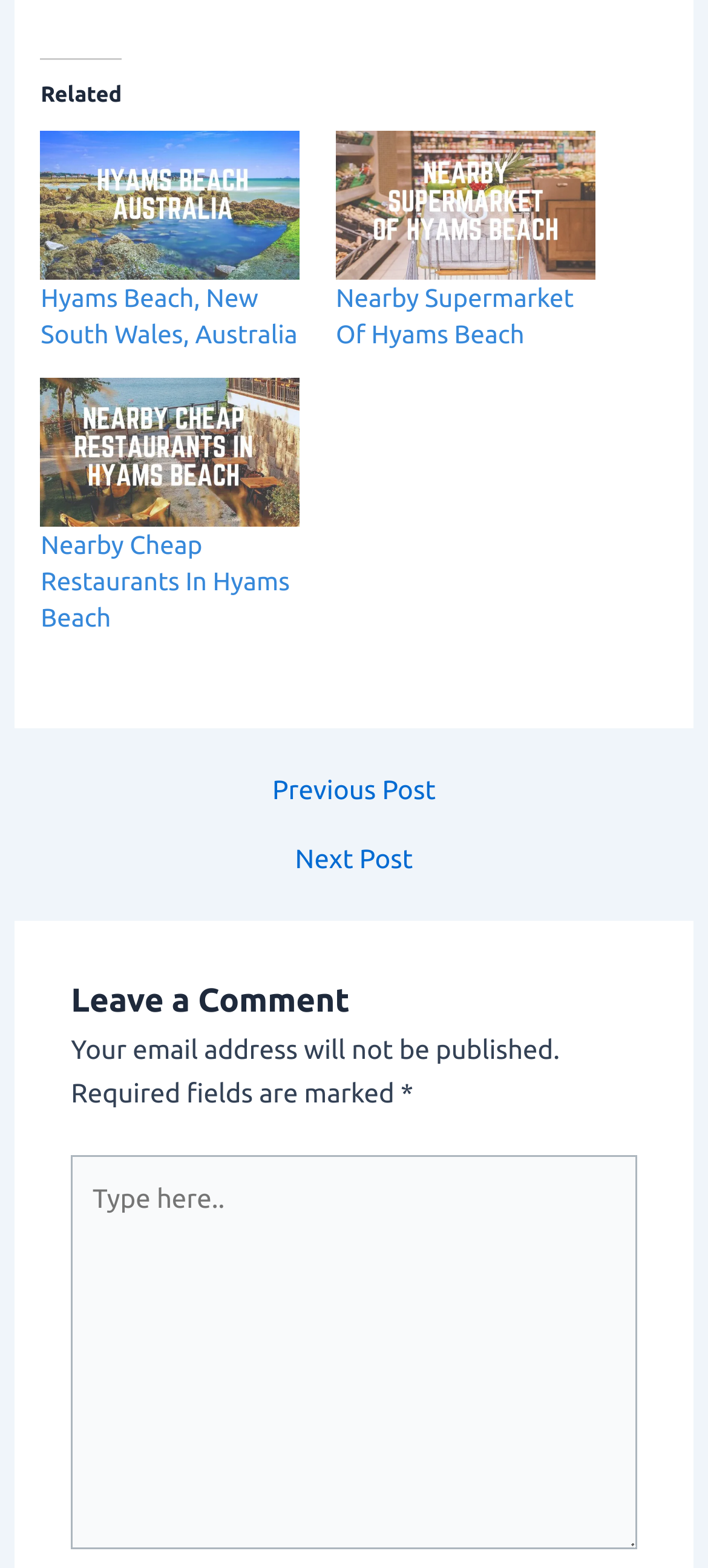Answer this question in one word or a short phrase: What is the name of the beach in Australia?

Hyams Beach